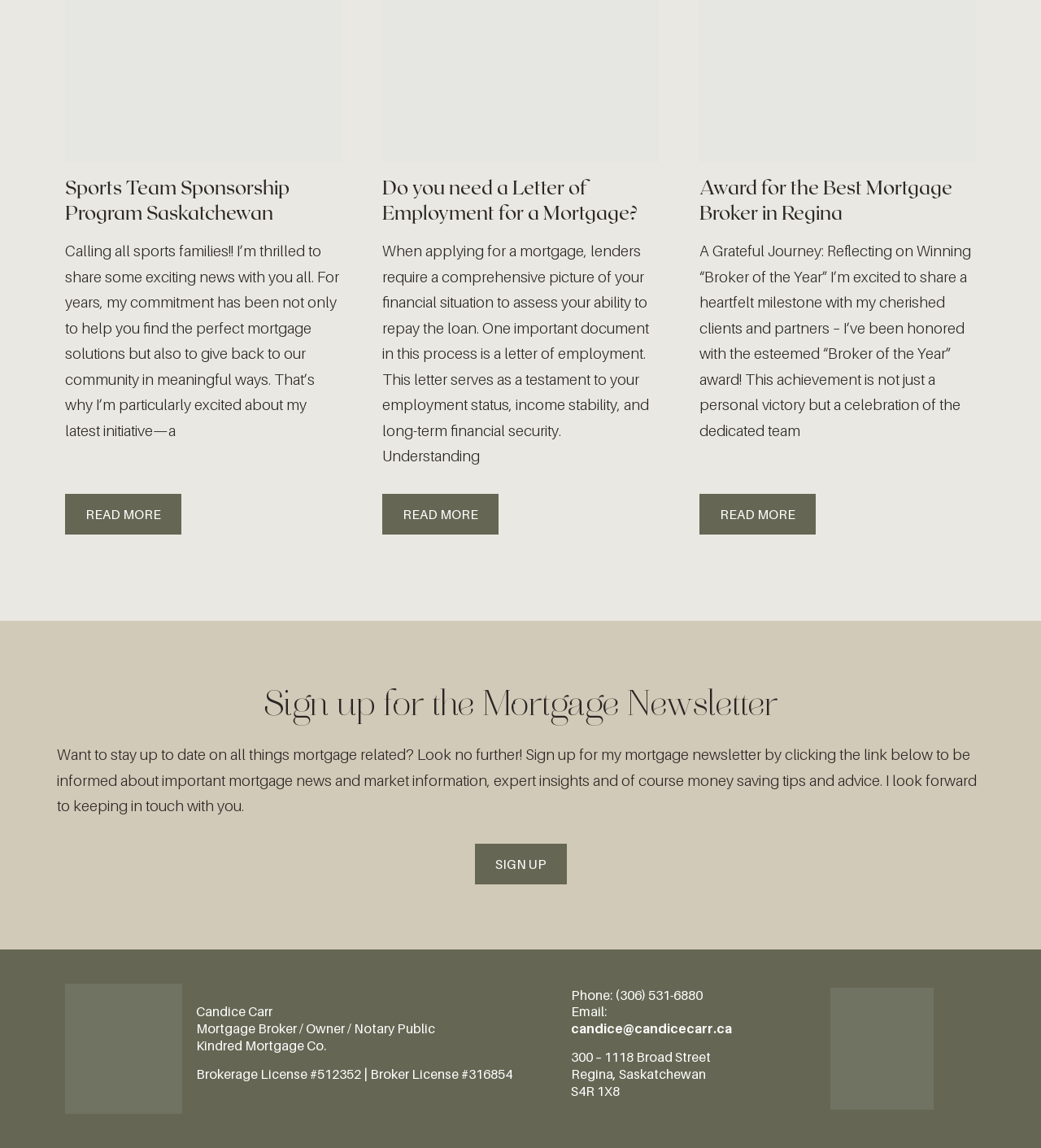Based on the element description, predict the bounding box coordinates (top-left x, top-left y, bottom-right x, bottom-right y) for the UI element in the screenshot: Sports Team Sponsorship Program Saskatchewan

[0.062, 0.153, 0.278, 0.195]